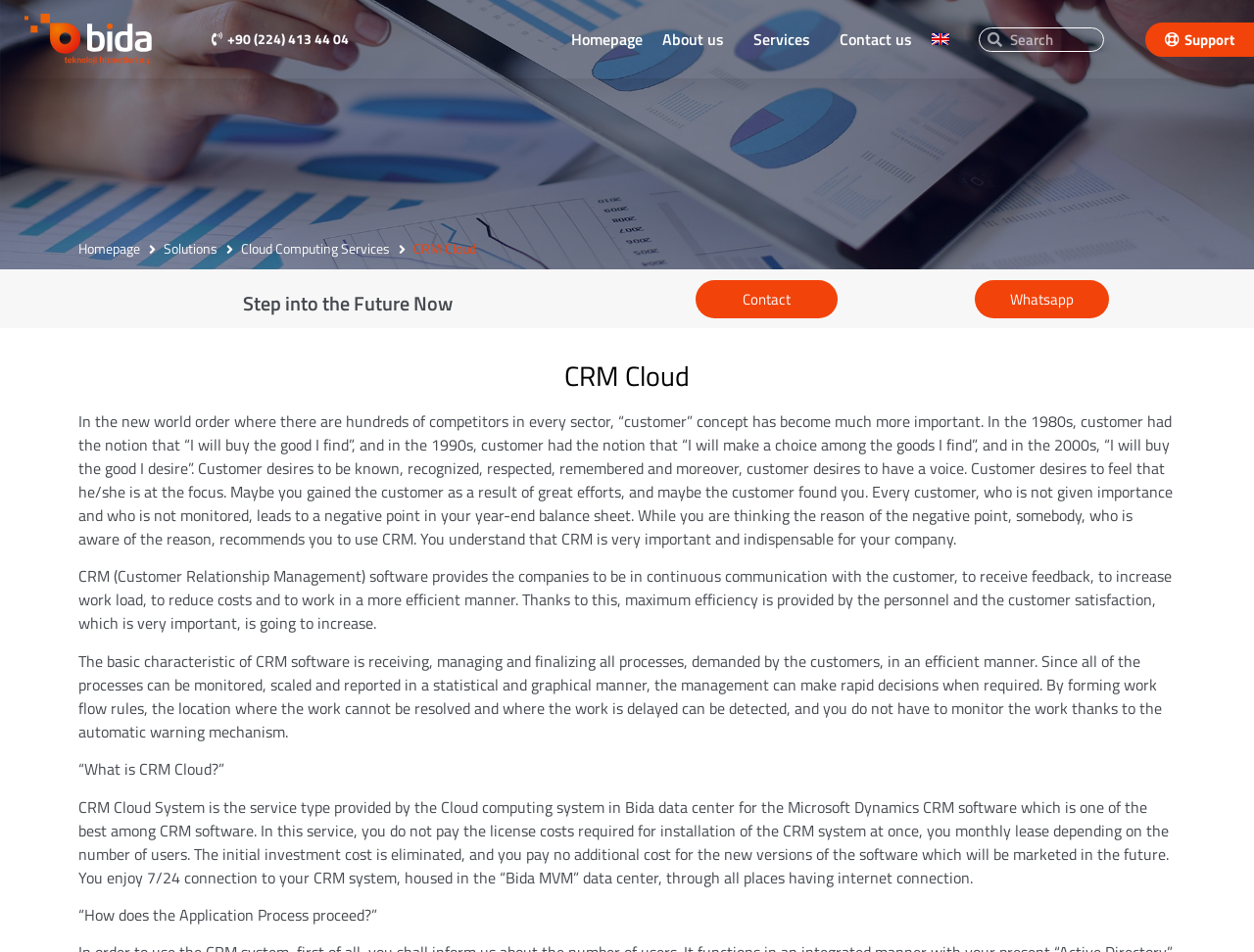Identify the bounding box coordinates of the area you need to click to perform the following instruction: "Click the 'Support' link".

[0.913, 0.023, 1.0, 0.059]